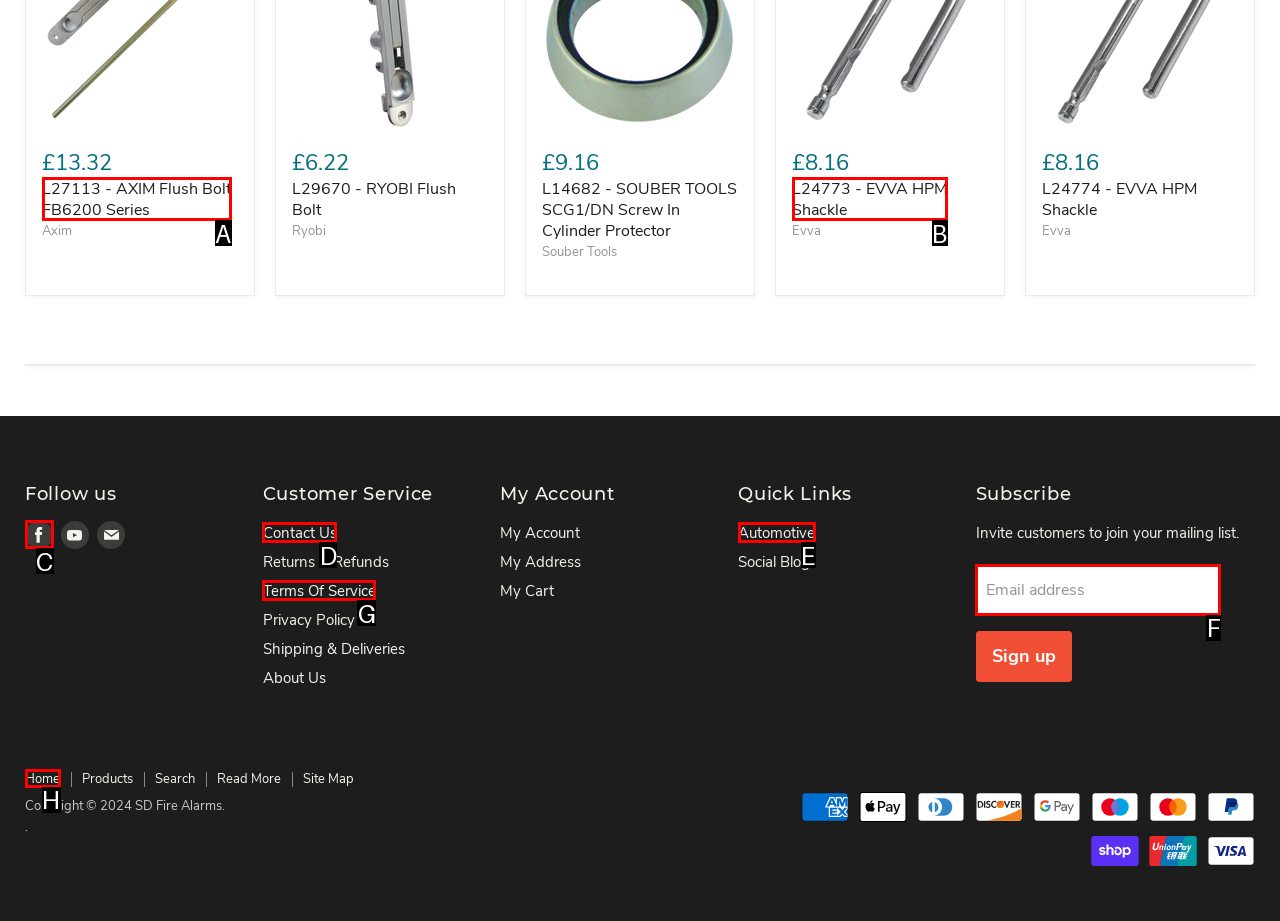Specify the letter of the UI element that should be clicked to achieve the following: Go to the home page
Provide the corresponding letter from the choices given.

H